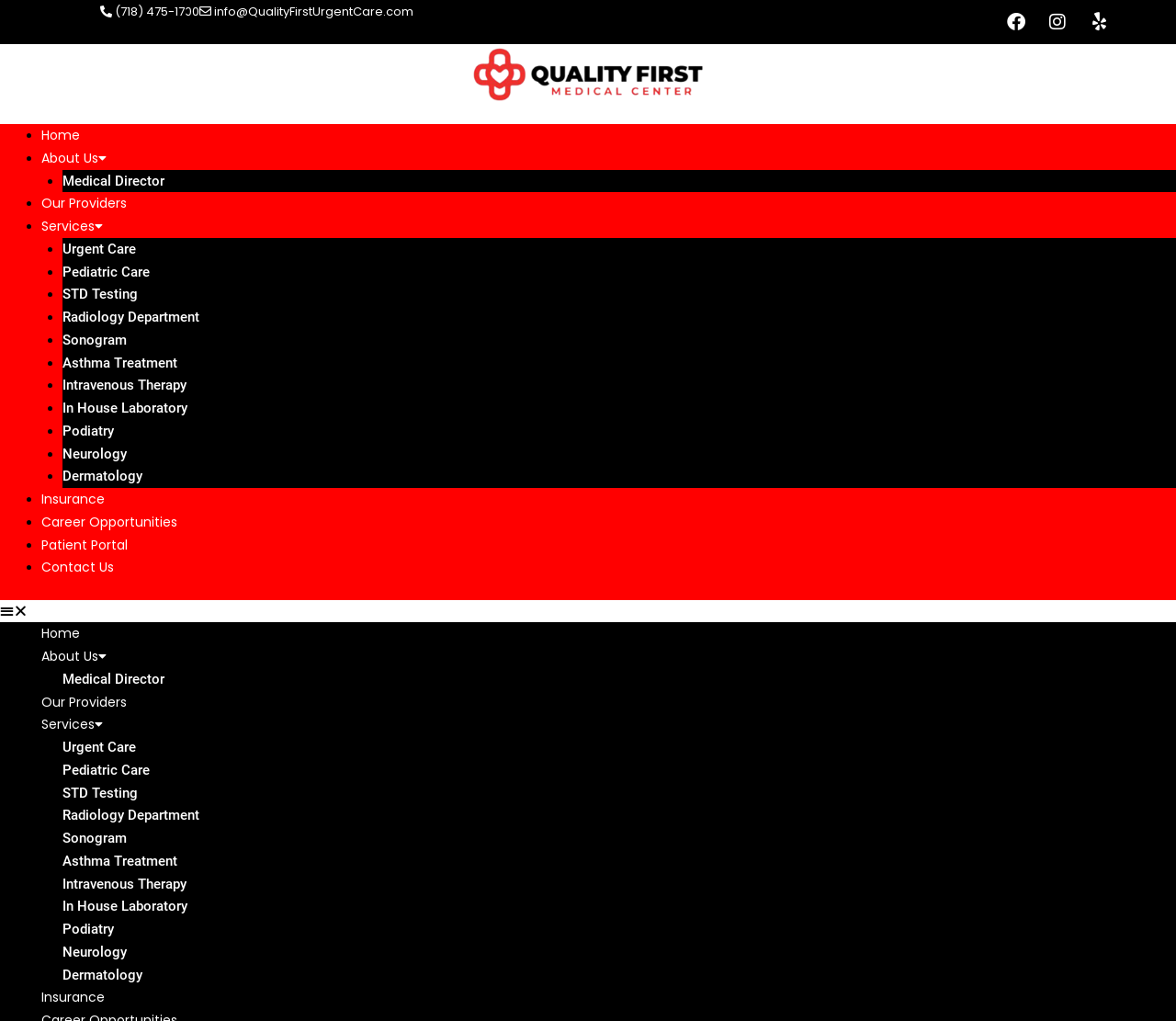Bounding box coordinates are specified in the format (top-left x, top-left y, bottom-right x, bottom-right y). All values are floating point numbers bounded between 0 and 1. Please provide the bounding box coordinate of the region this sentence describes: Urgent Care

[0.053, 0.724, 0.115, 0.74]